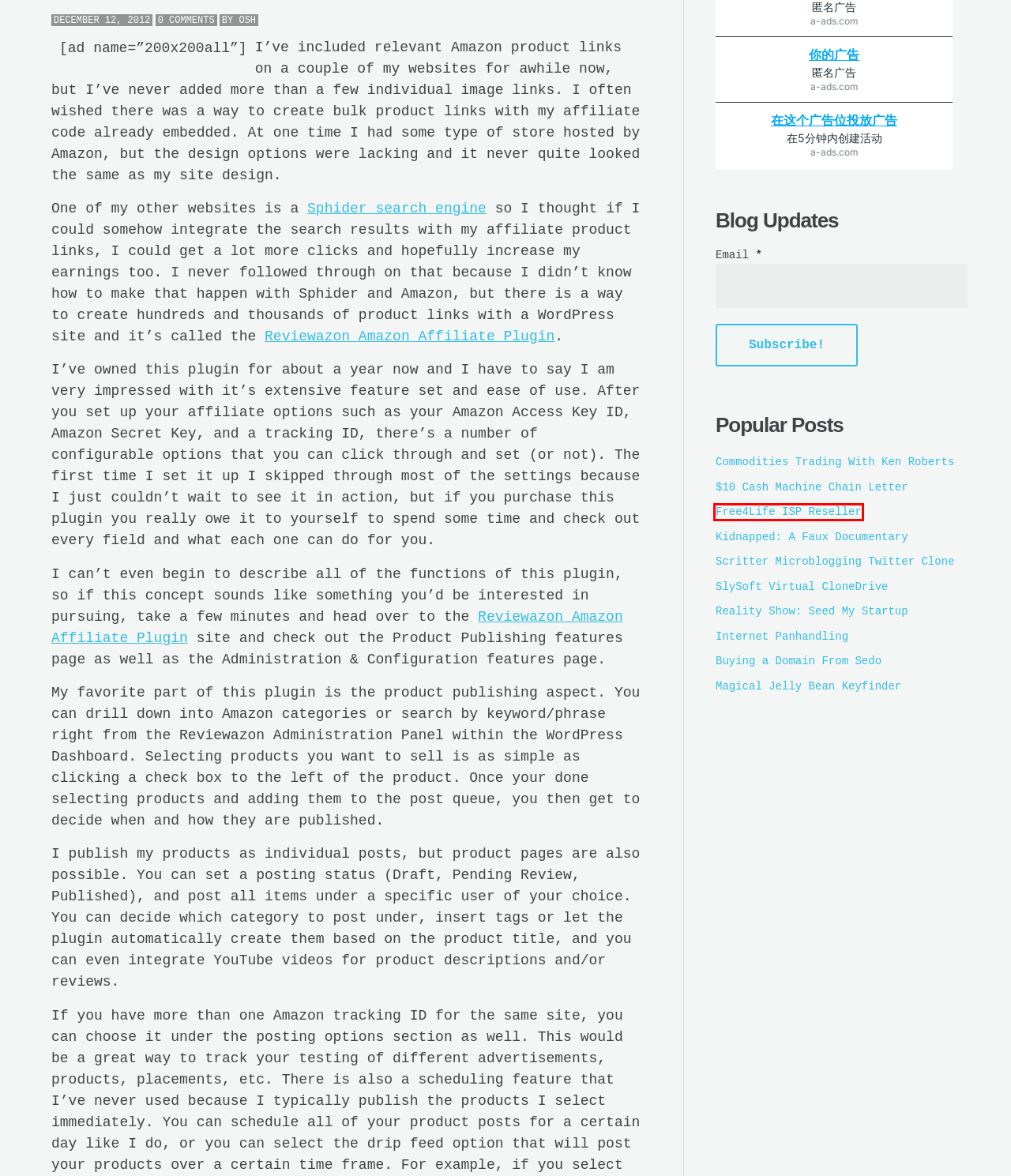After examining the screenshot of a webpage with a red bounding box, choose the most accurate webpage description that corresponds to the new page after clicking the element inside the red box. Here are the candidates:
A. Commodities Trading With Ken Roberts – All Start No Finish
B. Buying a Domain From Sedo – All Start No Finish
C. Scritter Microblogging Twitter Clone – All Start No Finish
D. Kidnapped: A Faux Documentary – All Start No Finish
E. Magical Jelly Bean Keyfinder – All Start No Finish
F. Internet Panhandling – All Start No Finish
G. Free4Life ISP Reseller – All Start No Finish
H. SlySoft Virtual CloneDrive – All Start No Finish

G